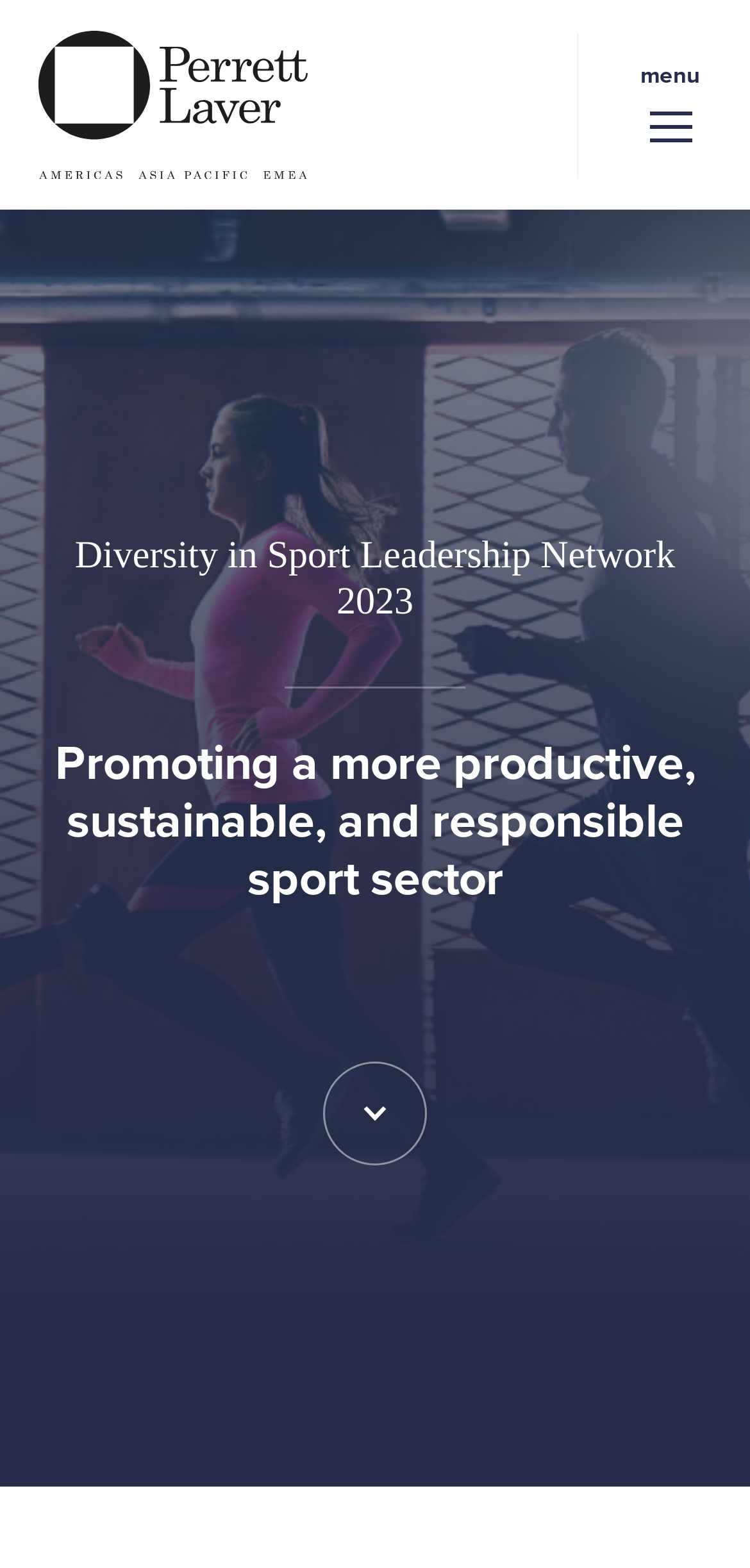Create a detailed narrative describing the layout and content of the webpage.

The webpage is titled "Home :: Perrett Laver Sports England Toolkit" and appears to be a portal for the Diversity in Sport Leadership Network 2023. At the top left, there is a link with an accompanying image, both bearing the same title as the webpage. 

On the top right, a button labeled "Show Menu" is present, which is not currently expanded. When expanded, it displays the text "menu". 

Below the top section, a prominent heading reads "Diversity in Sport Leadership Network 2023", spanning almost the entire width of the page. 

Underneath the heading, a paragraph of text explains the purpose of the network, stating that it aims to "Promote a more productive, sustainable, and responsible sport sector". 

Further down the page, a link is provided, allowing users to "Skip to content below", which suggests that there is more content on the page that can be accessed by clicking this link.